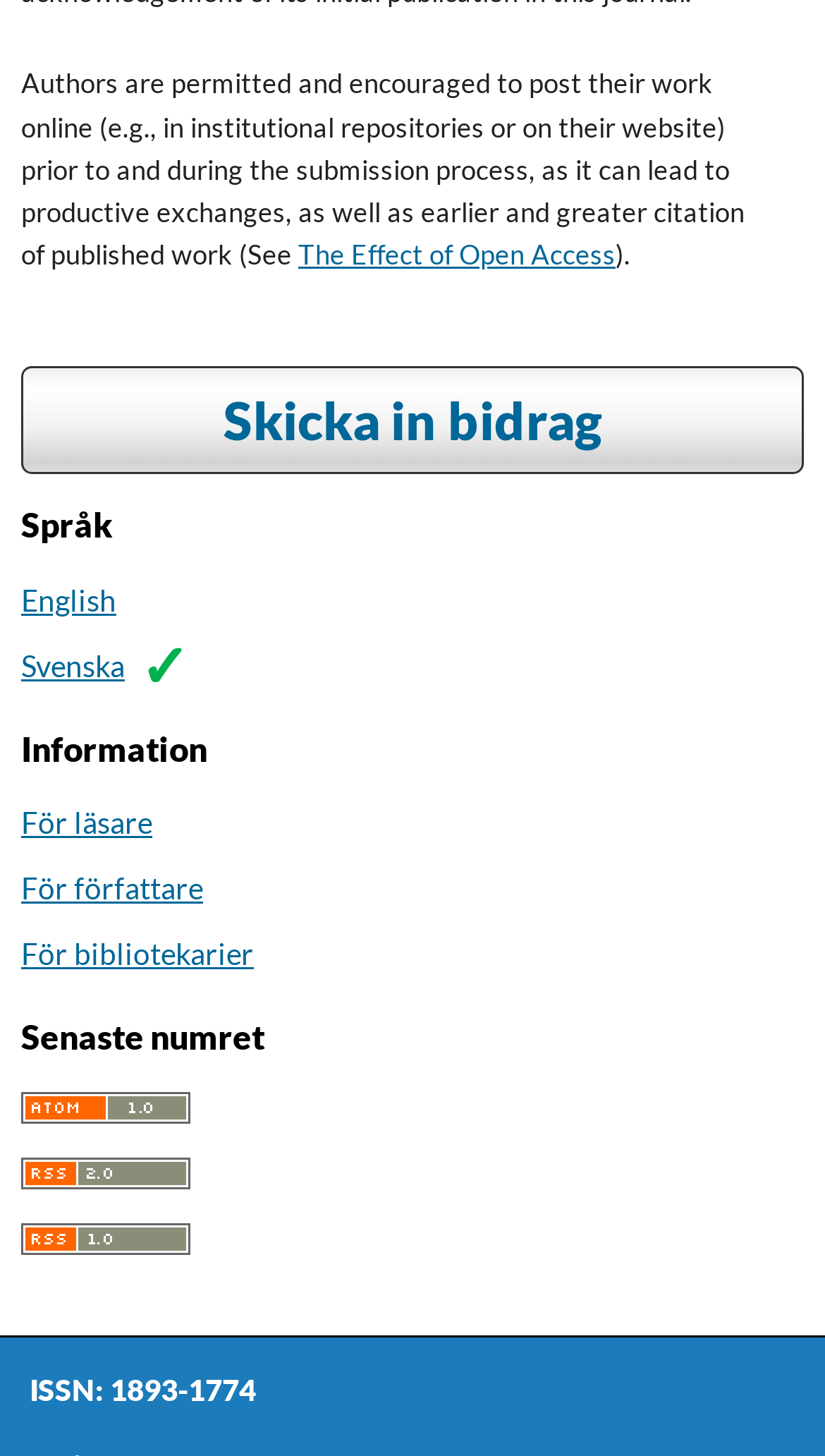Please mark the clickable region by giving the bounding box coordinates needed to complete this instruction: "Switch to English language".

[0.026, 0.396, 0.974, 0.427]